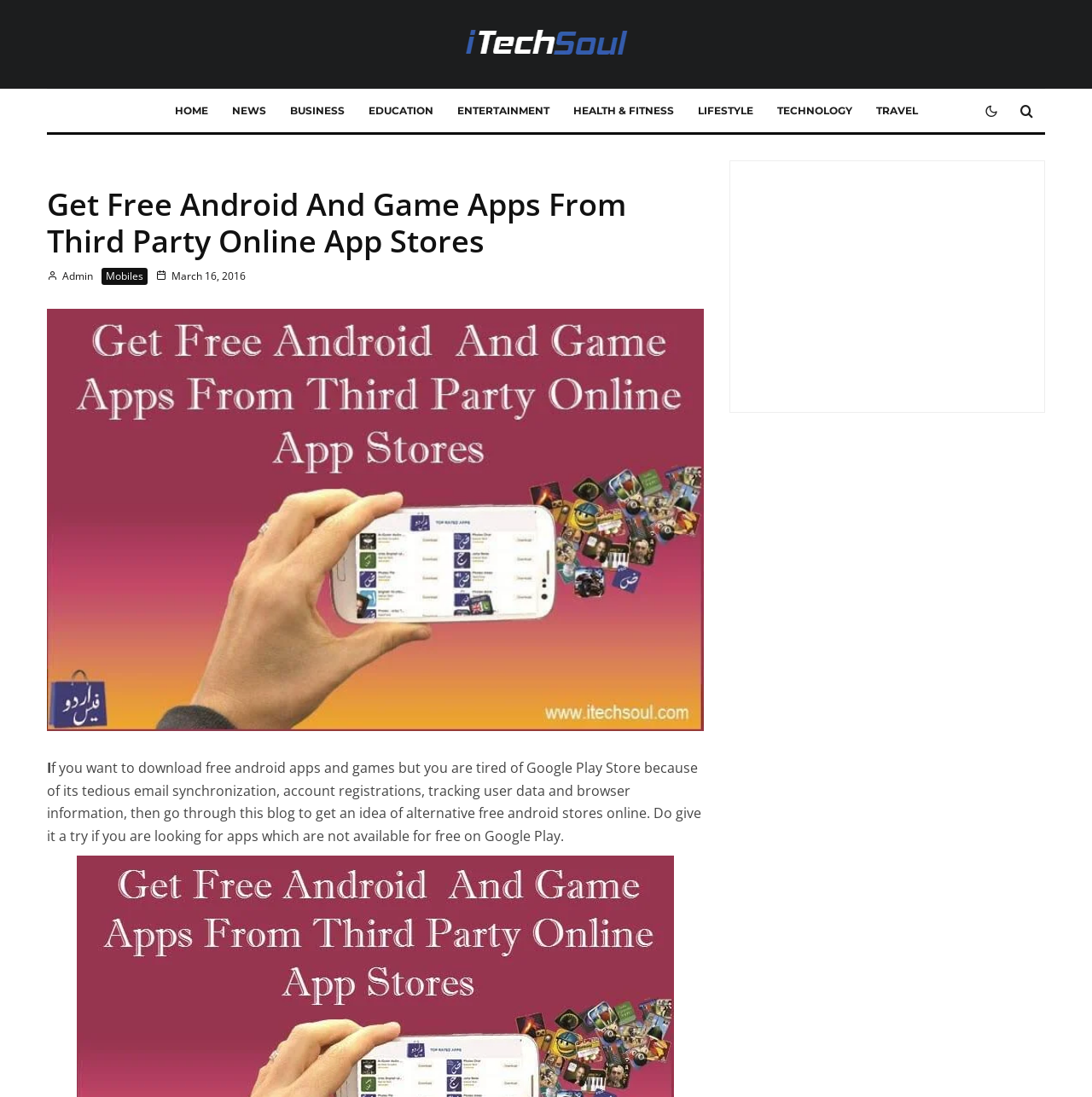Who is the author of this blog post?
Could you answer the question in a detailed manner, providing as much information as possible?

The author of the blog post is mentioned as 'Admin' in the link element with the text 'Admin' on the webpage.